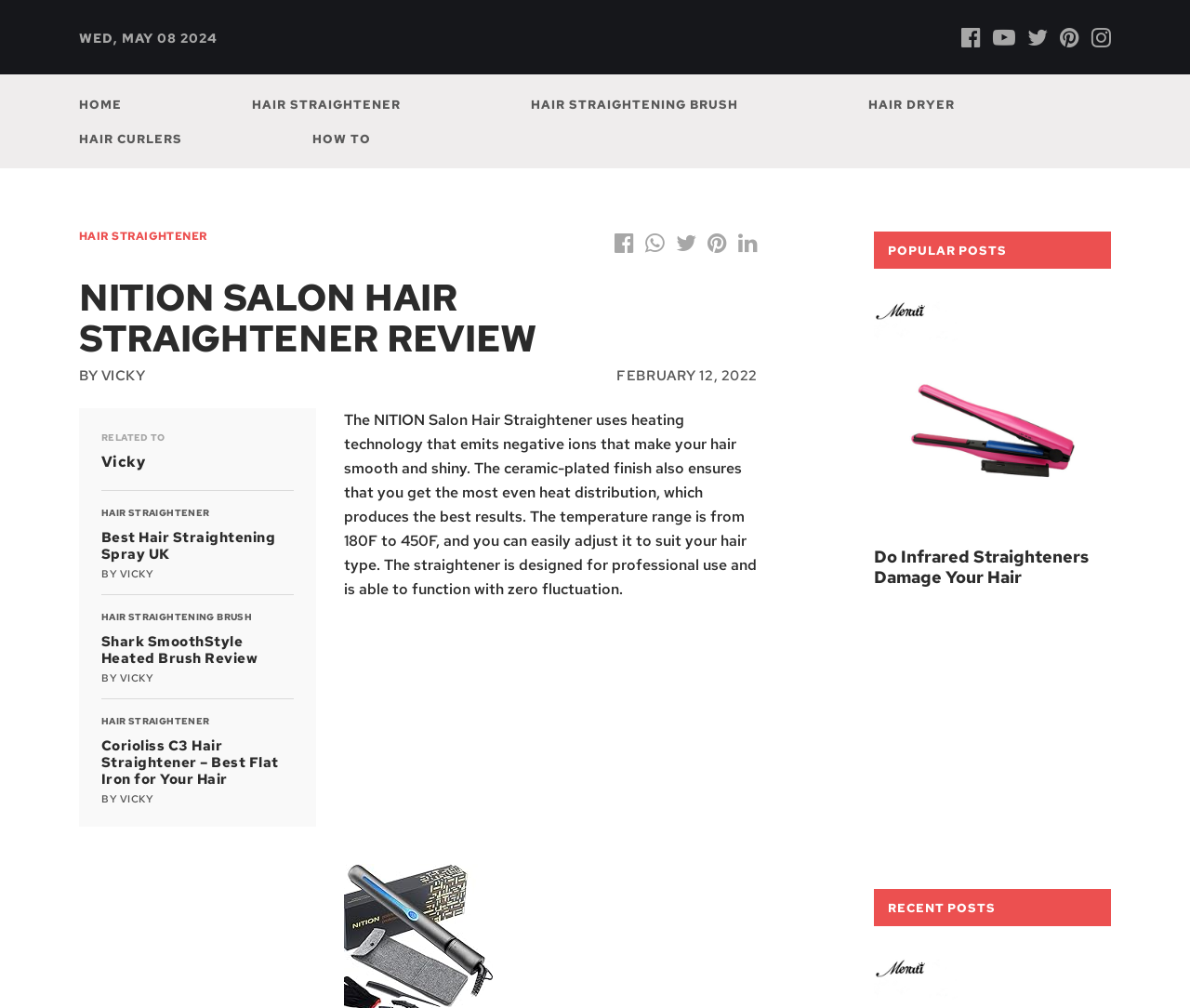Identify the bounding box coordinates of the clickable section necessary to follow the following instruction: "View the RELATED TO section". The coordinates should be presented as four float numbers from 0 to 1, i.e., [left, top, right, bottom].

[0.085, 0.428, 0.139, 0.44]